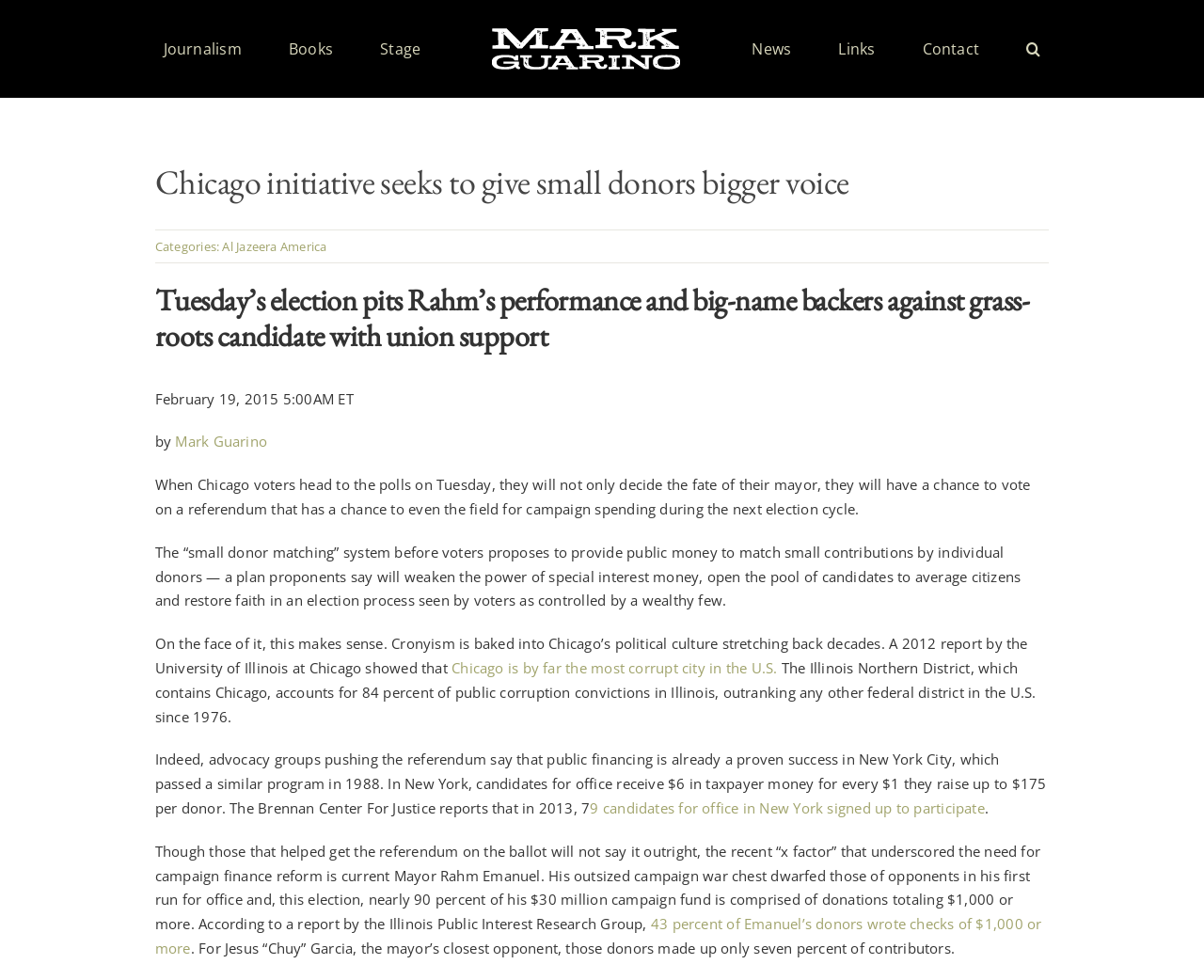What is the topic of the article?
Give a one-word or short phrase answer based on the image.

Chicago election